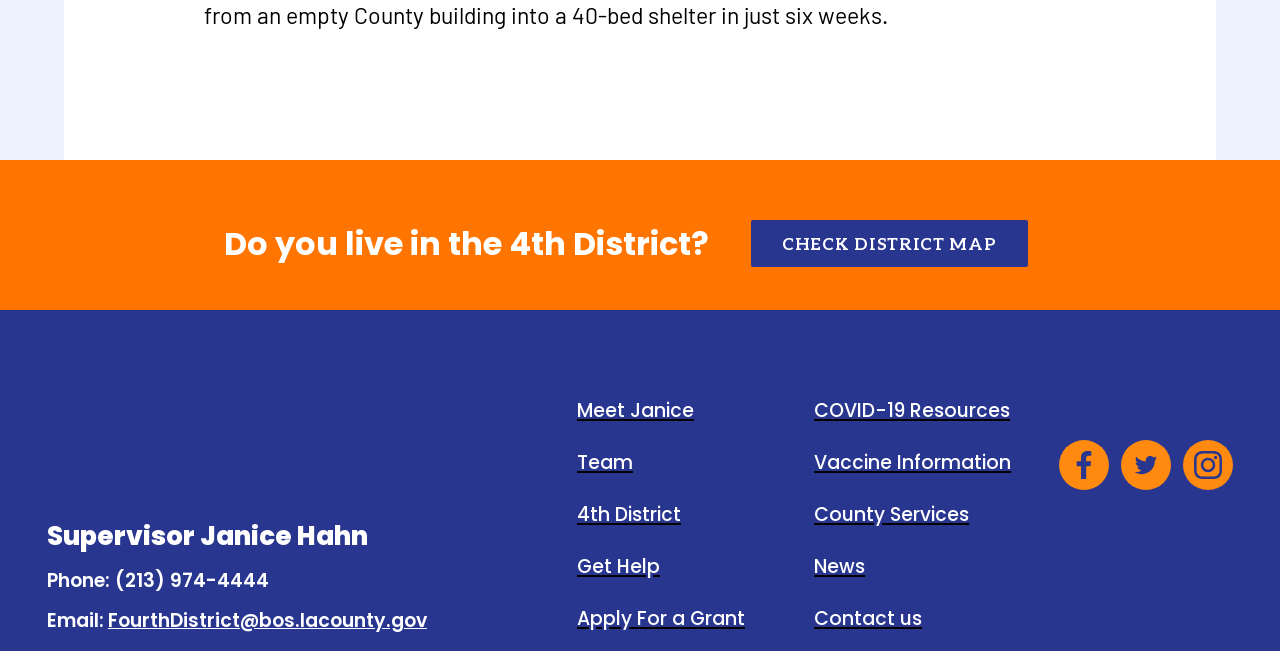What is the email address of the supervisor's office?
Based on the image, give a one-word or short phrase answer.

FourthDistrict@bos.lacounty.gov